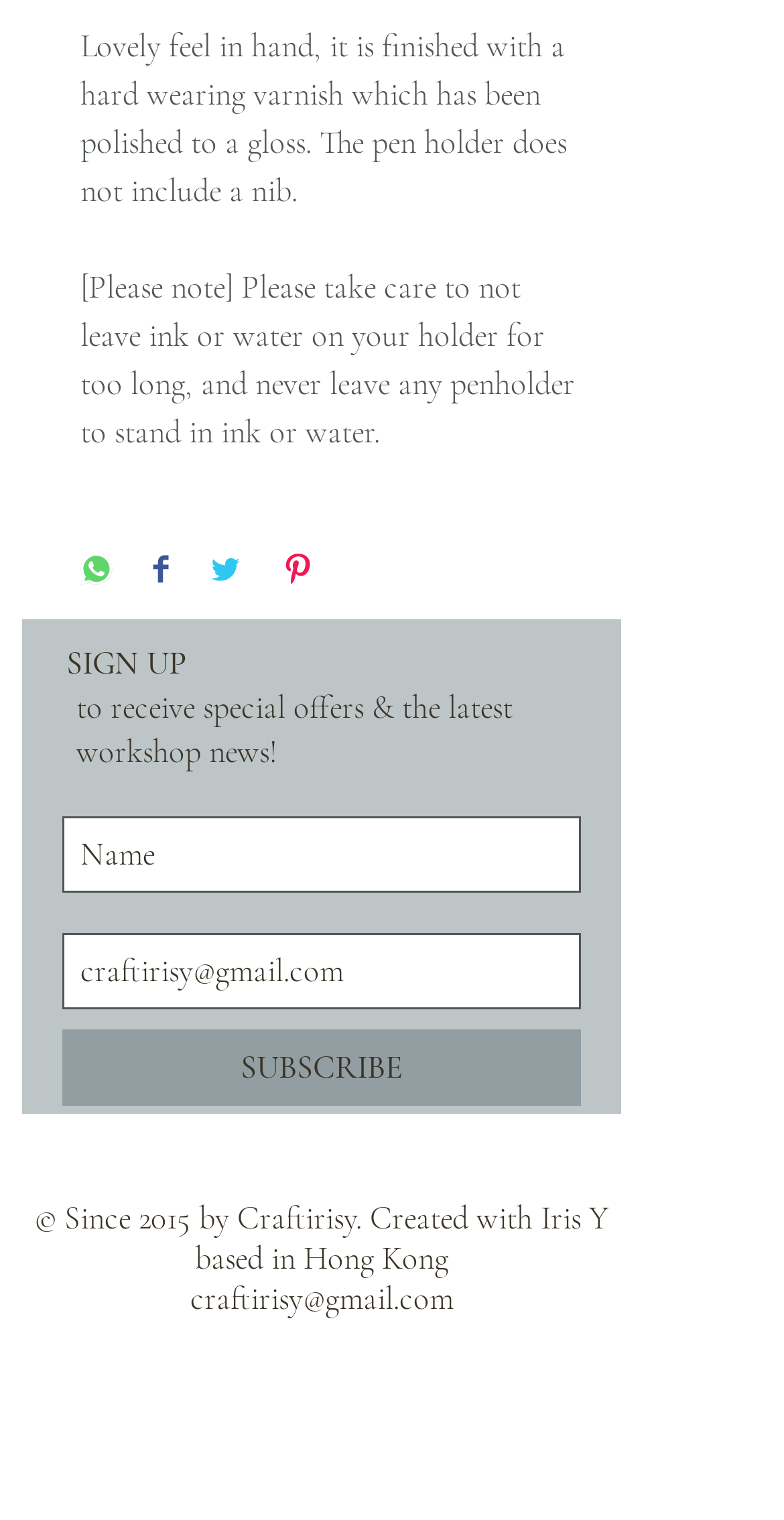By analyzing the image, answer the following question with a detailed response: What is the purpose of the 'SUBSCRIBE' button?

The 'SUBSCRIBE' button is located near the text 'to receive special offers & the latest workshop news!', which suggests that the purpose of the button is to subscribe to receive special offers and the latest workshop news.